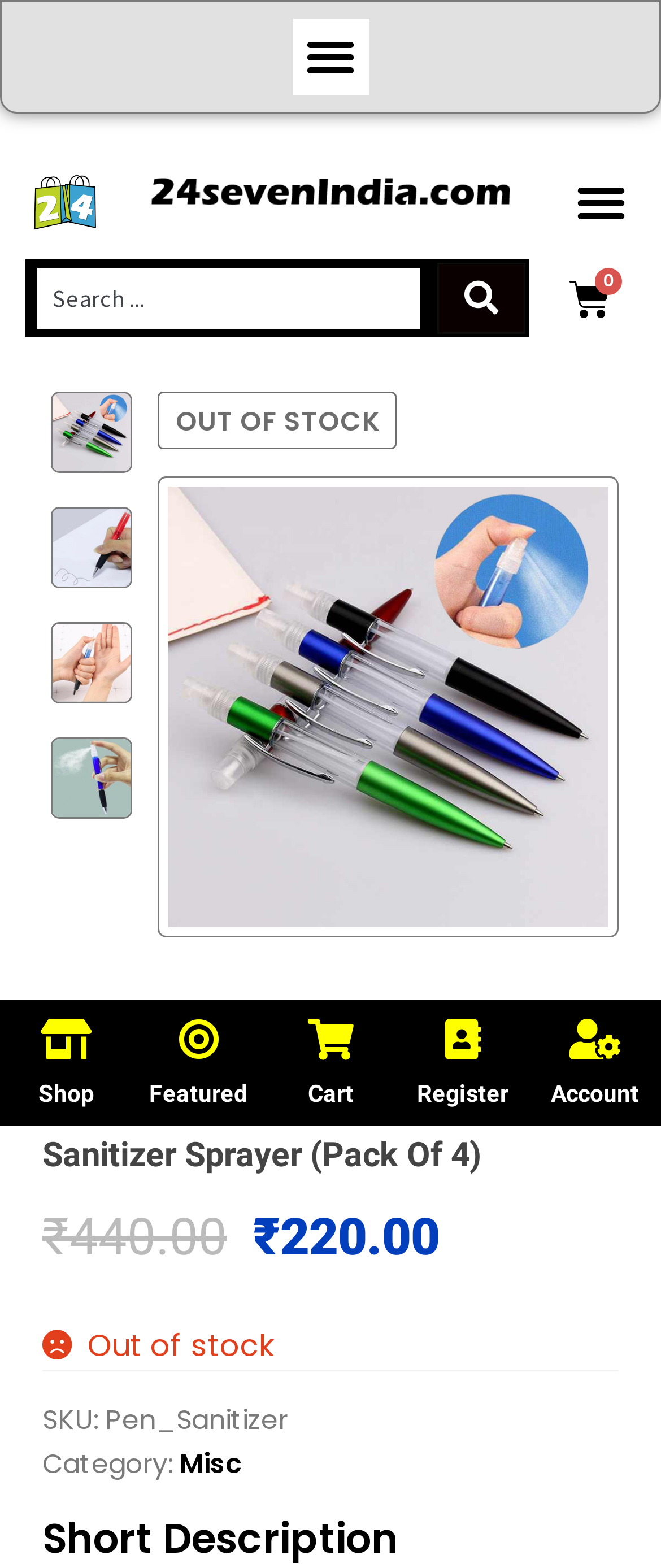Describe all the key features of the webpage in detail.

This webpage is about a product, specifically a pocket-size pen sanitizing spray bottle, which comes in a pack of 4. At the top left corner, there is a menu toggle button. Next to it, there are three links, likely representing different sections of the website. On the top right corner, there is a search bar with a search button and a cart link with a "0" indicator.

Below the top section, there is a heading that displays the product name. The product is currently out of stock, as indicated by a prominent "OUT OF STOCK" label. The product price is ₹220.00, and it has a SKU number "Pen_Sanitizer" under the category "Misc".

Further down, there is a short description section, which contains several links to different parts of the website, including "Shop", "Featured", "Cart", "Register", and "Account". These links are arranged horizontally, with each section separated by a small gap.

Overall, the webpage appears to be a product page, providing details about the pocket-size pen sanitizing spray bottle and allowing users to navigate to other sections of the website.